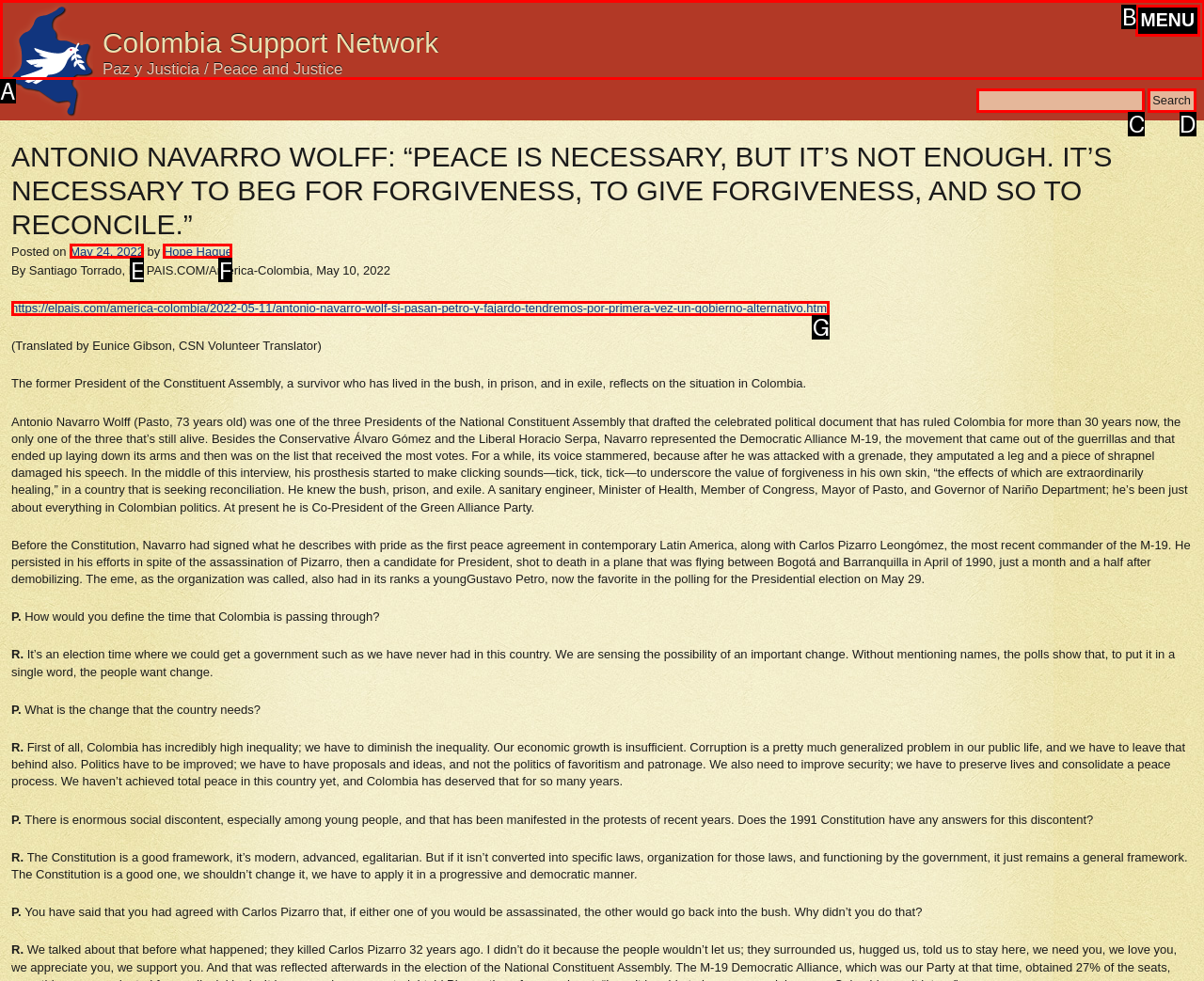Choose the letter that best represents the description: dating an equestrian. Answer with the letter of the selected choice directly.

None